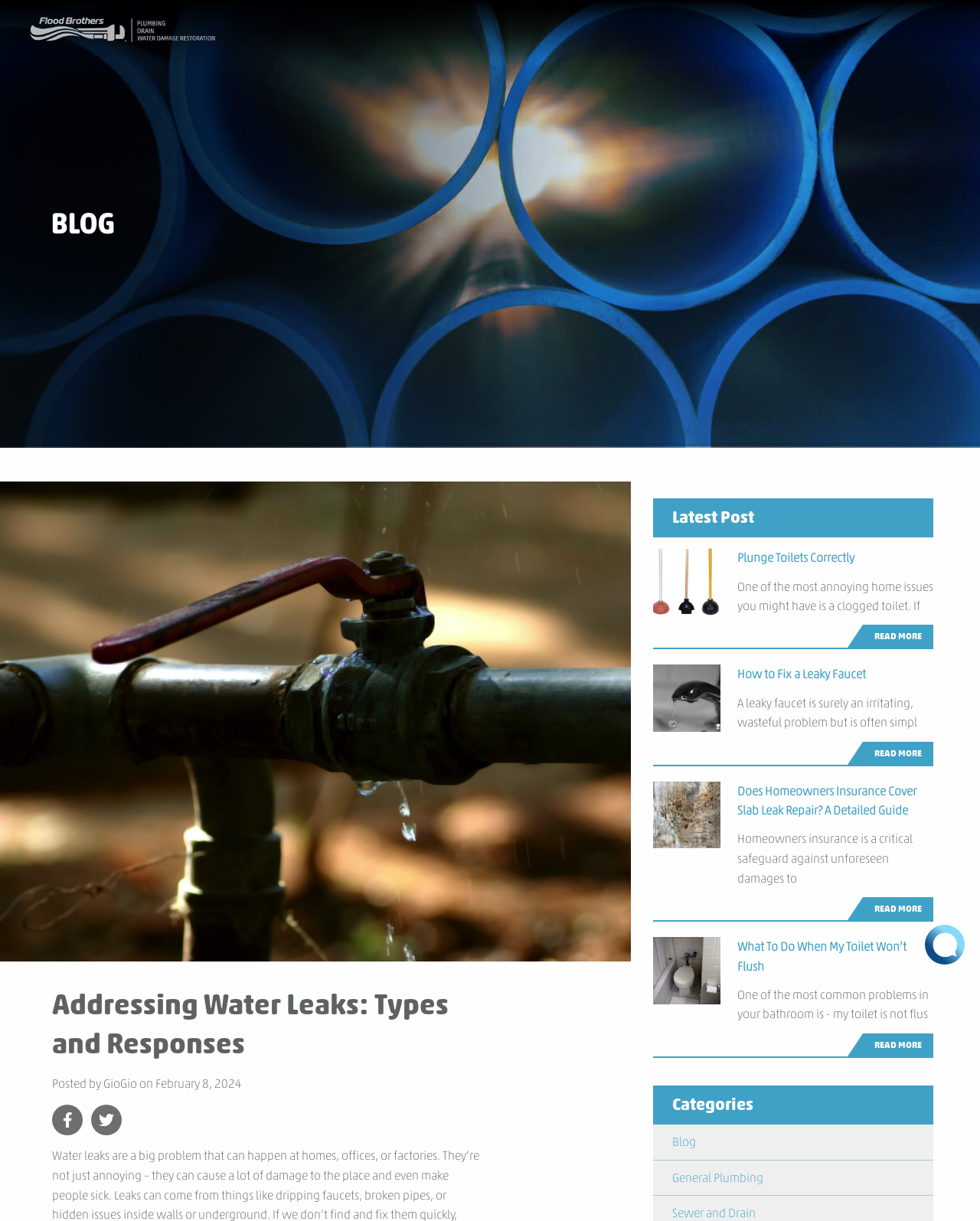How many categories are listed on the webpage?
Answer the question based on the image using a single word or a brief phrase.

2